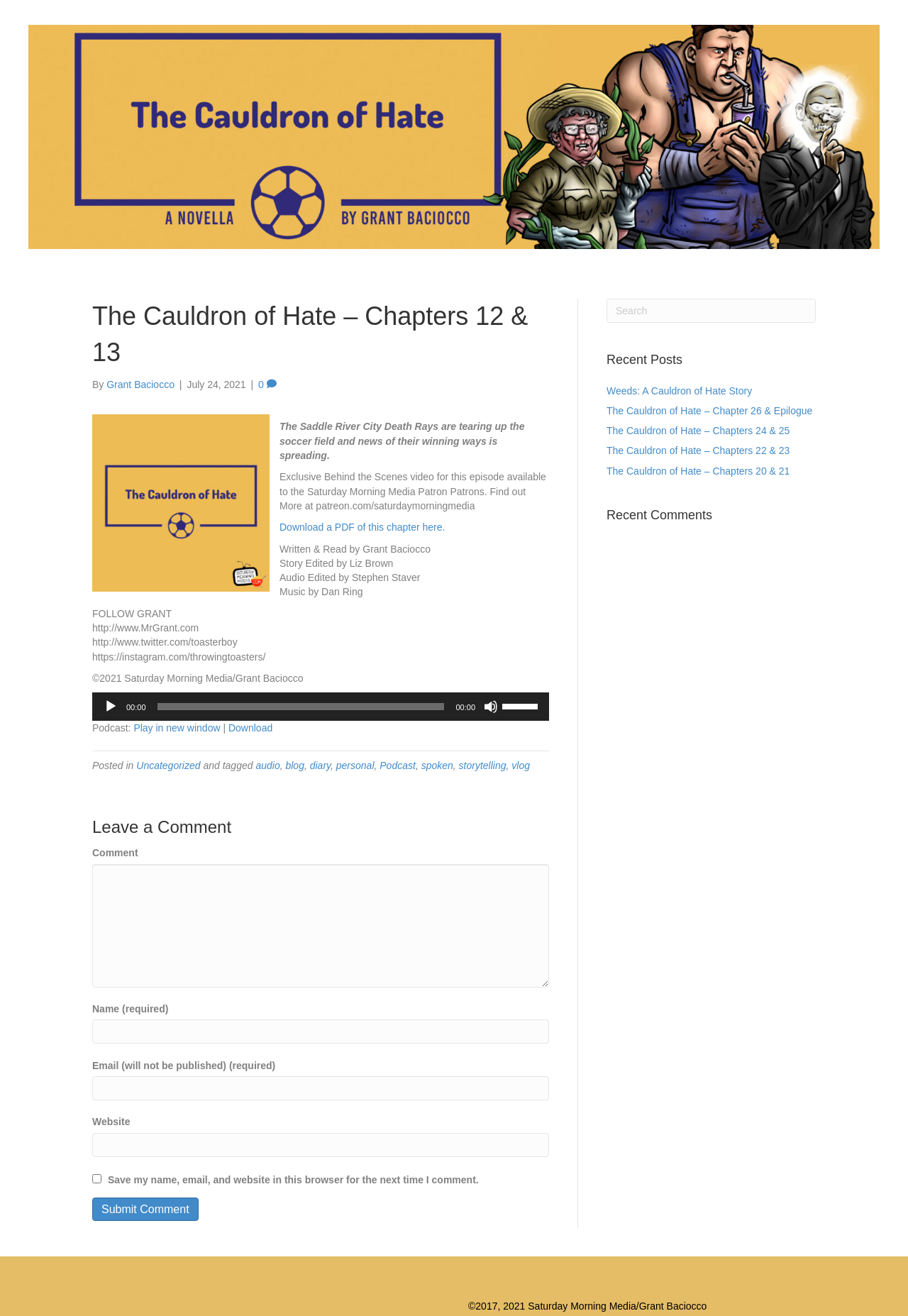Using the information from the screenshot, answer the following question thoroughly:
Who is the author of the article?

The author of the article is mentioned in the byline section, which is 'By Grant Baciocco'.